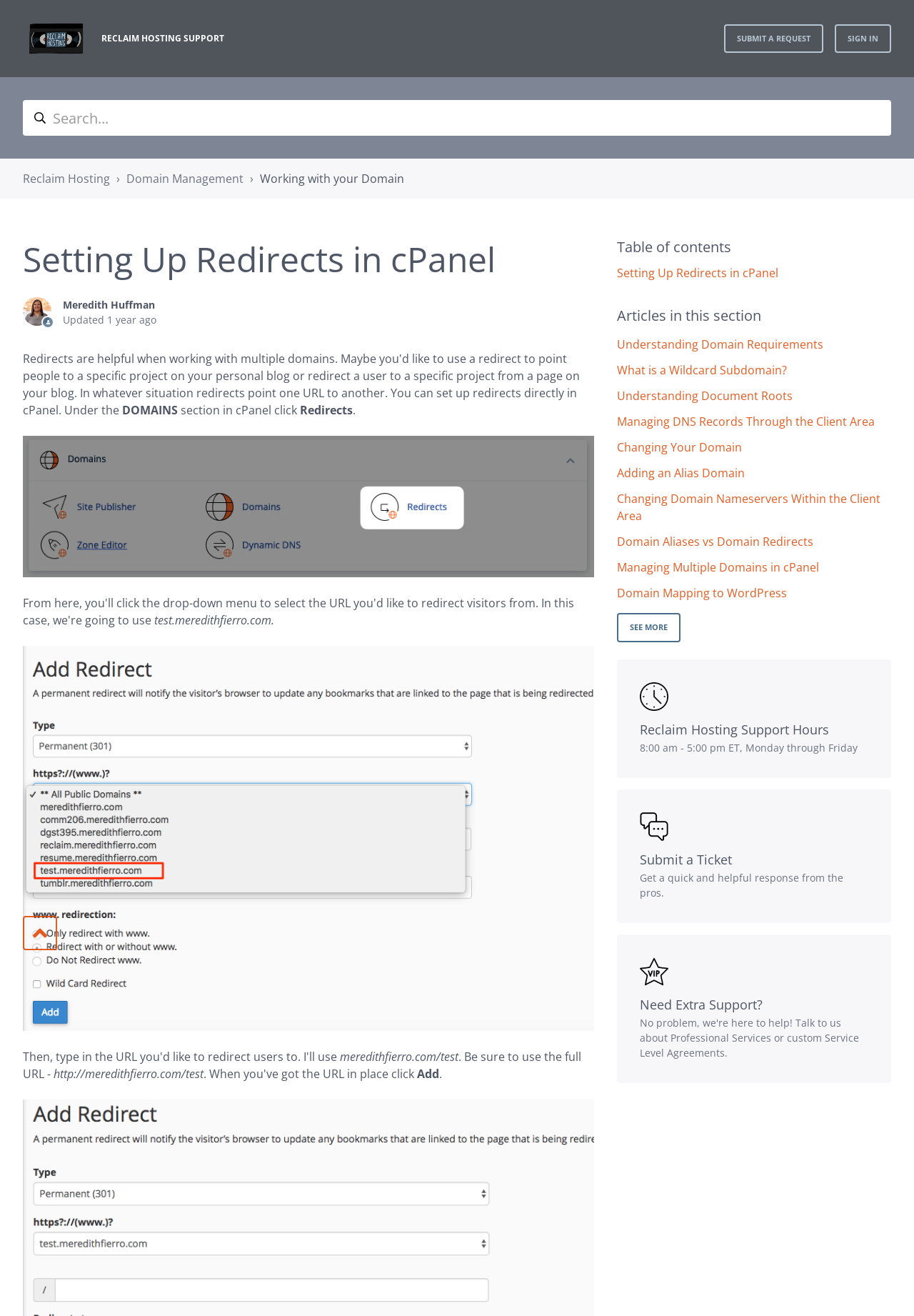Identify the bounding box for the element characterized by the following description: "Adding an Alias Domain".

[0.675, 0.353, 0.815, 0.365]